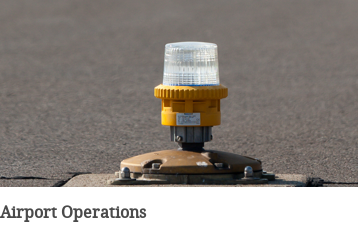Elaborate on all the elements present in the image.

The image features a close-up of a yellow and clear airport light fixture, situated on a runway surface. This specific light is typically utilized in airport operations to enhance safety and visibility in critical areas. The base of the light is metallic and securely affixed to the ground, indicating its functional role in guiding aircraft during takeoff and landing procedures. Below the light, the caption "Airport Operations" is prominently displayed, suggesting the vital aspects of operational safety and efficiency in aviation. This showcases how airport management relies on such equipment to maintain safe airside operations.